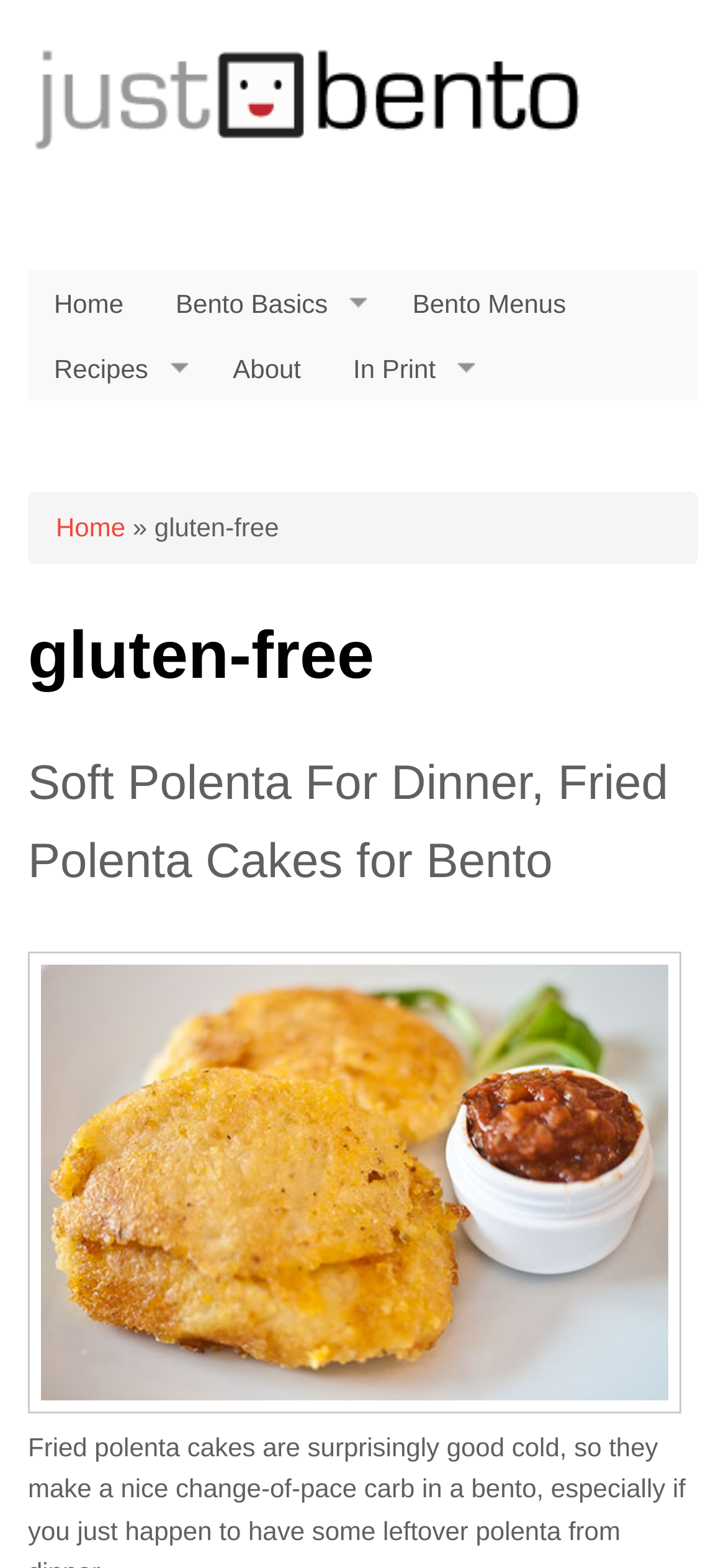Answer the question below in one word or phrase:
Is there an image on the webpage?

Yes